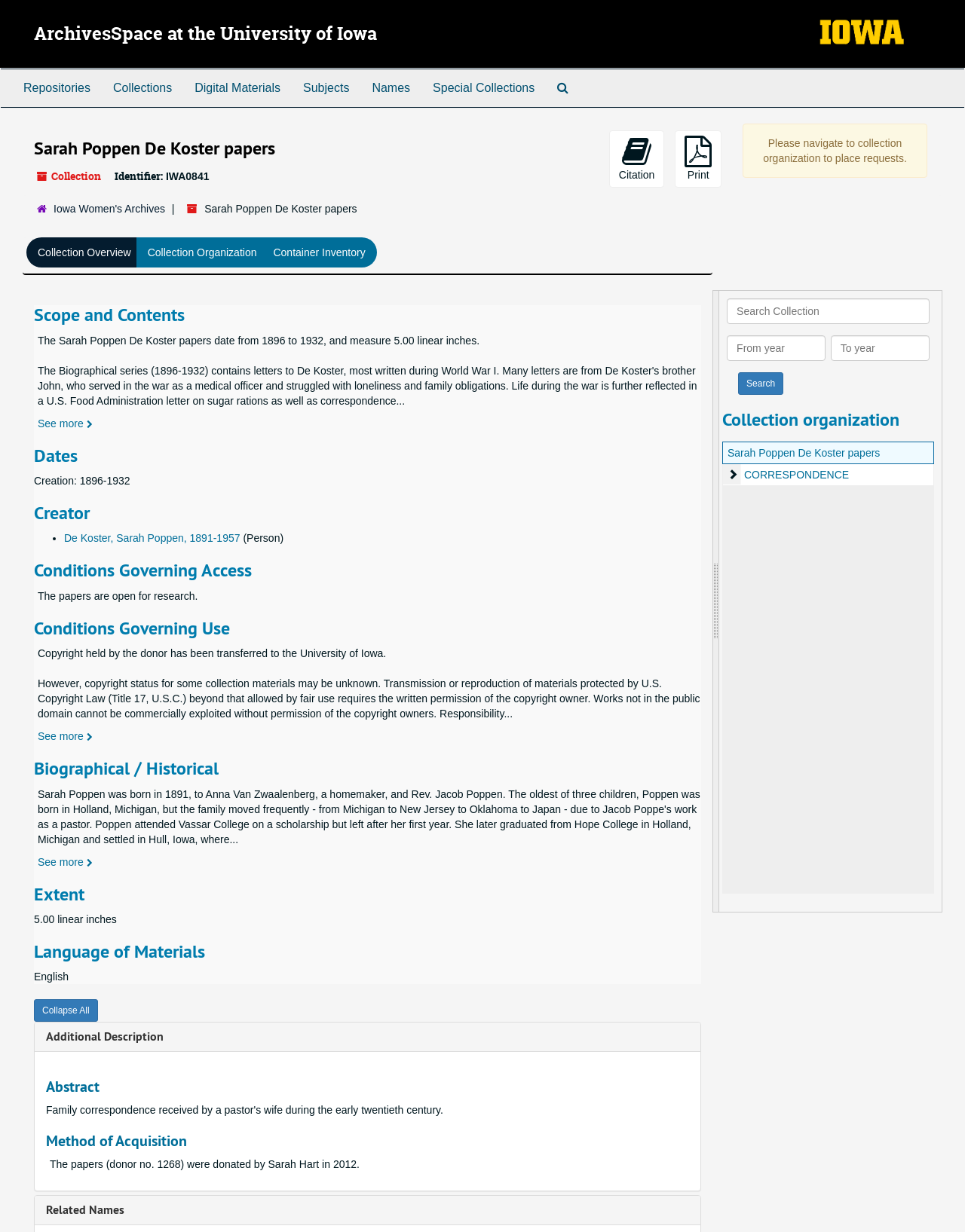Respond to the question below with a single word or phrase: What is the purpose of the button with the icon ''?

Citation